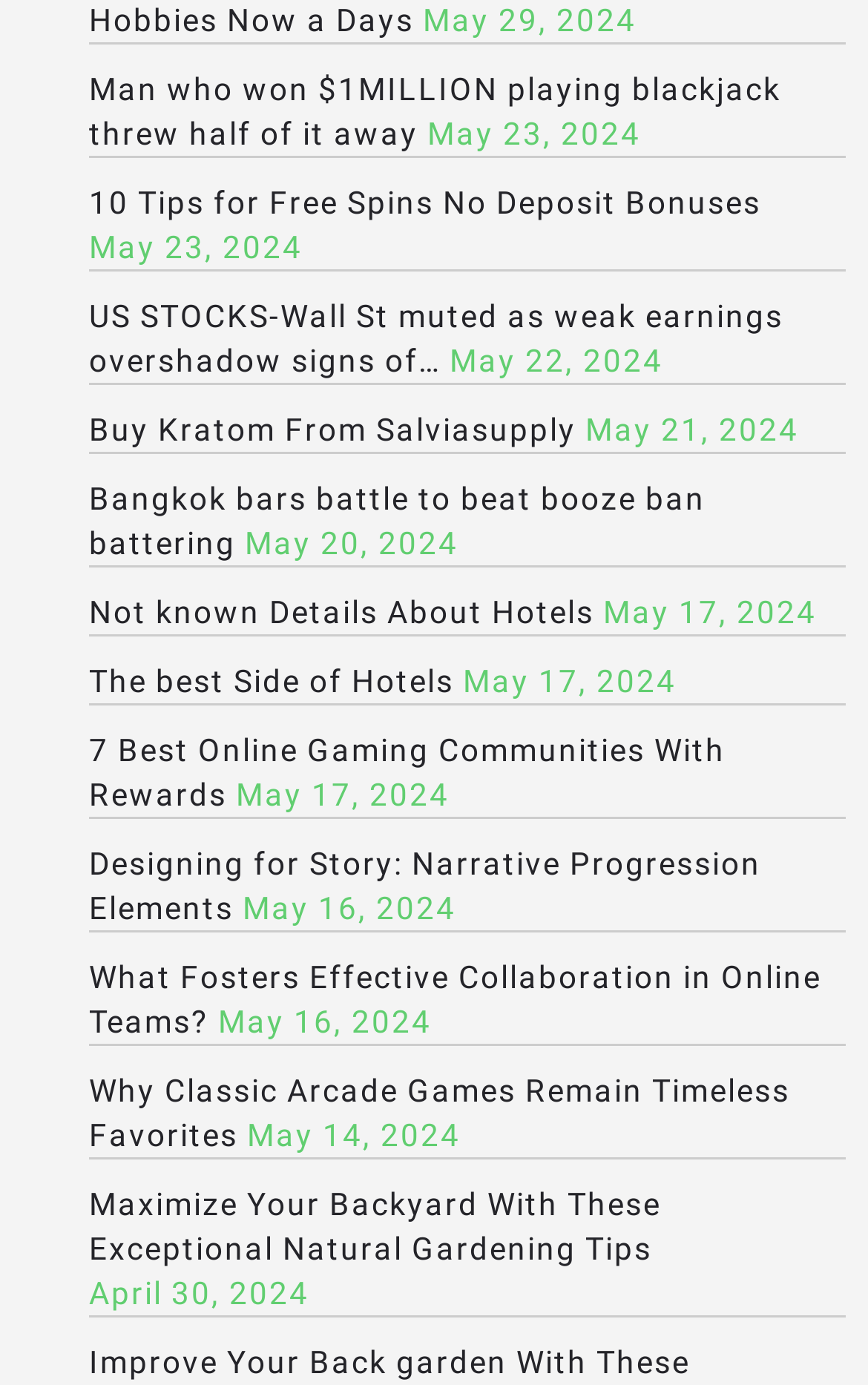What is the oldest news article on this webpage?
Use the screenshot to answer the question with a single word or phrase.

April 30, 2024